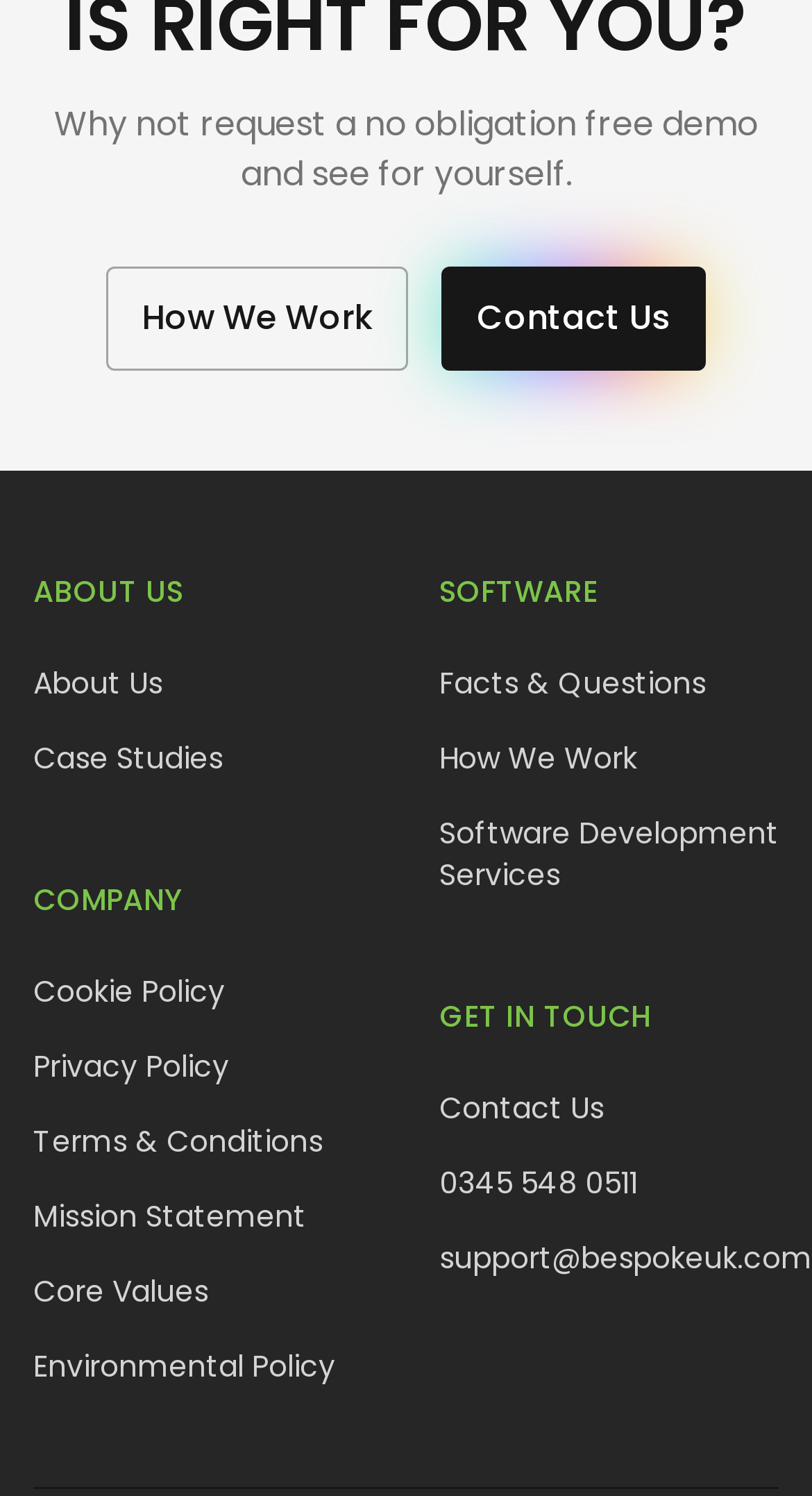Analyze the image and answer the question with as much detail as possible: 
What is the company's contact phone number?

I found the contact phone number by looking at the 'GET IN TOUCH' section, where there is a link 'Call Us Now' with a static text '‭0345 548 0511‬' next to it.